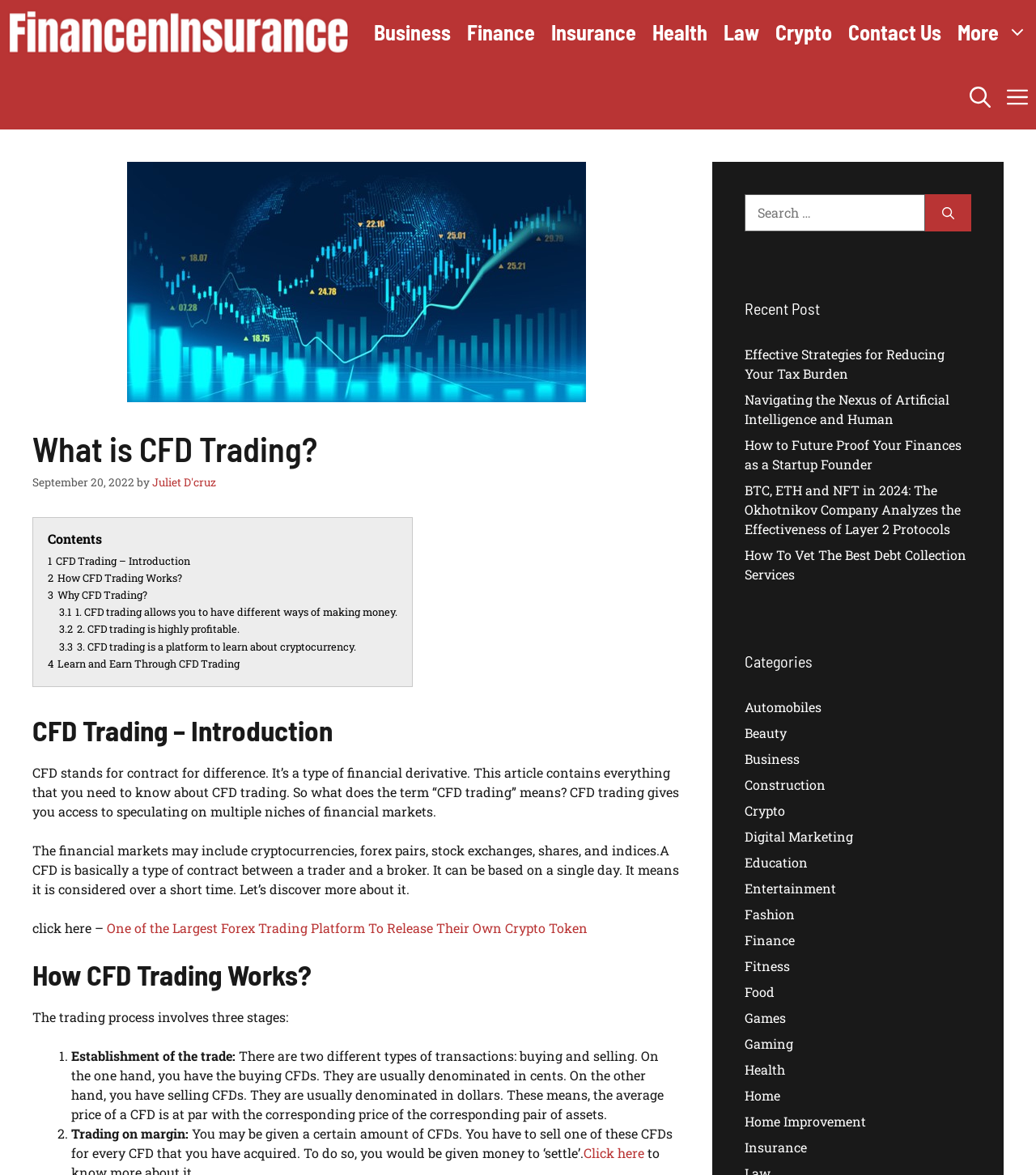Reply to the question below using a single word or brief phrase:
What is the purpose of the search box?

To search for articles